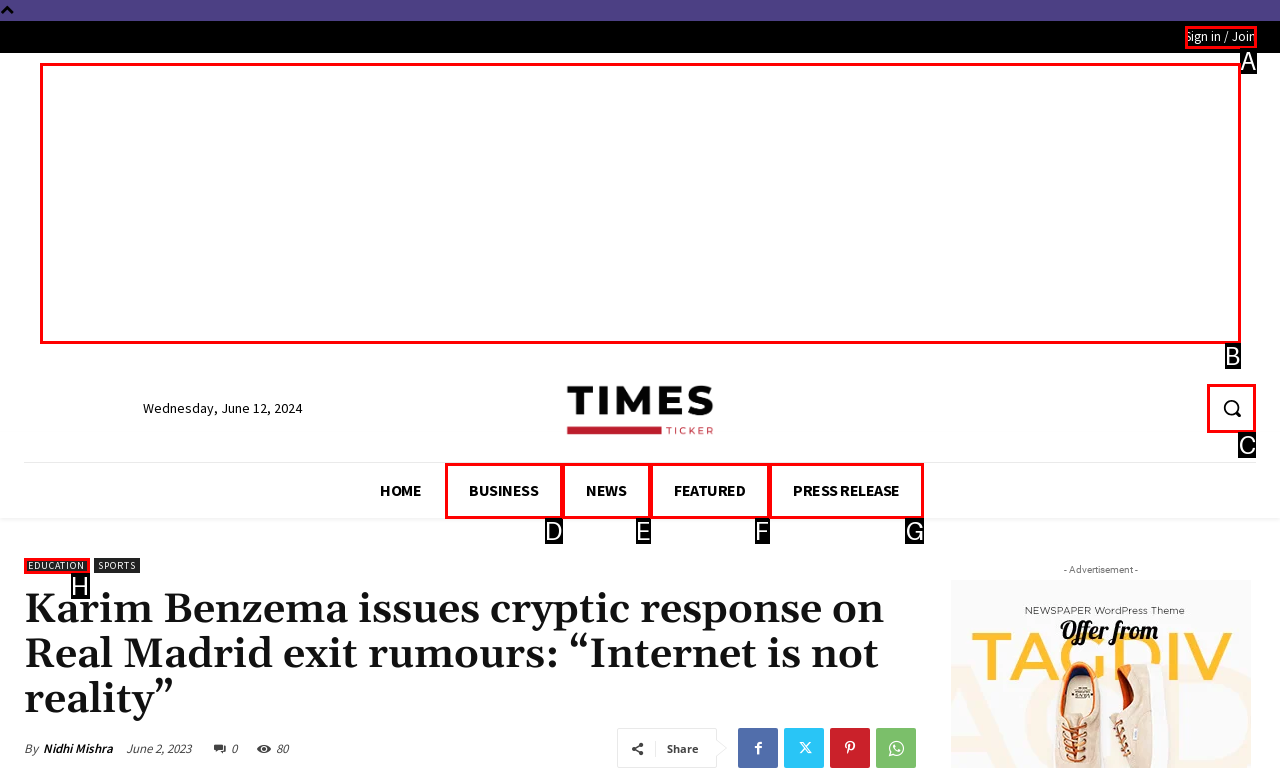Examine the description: aria-label="Advertisement" name="aswift_1" title="Advertisement" and indicate the best matching option by providing its letter directly from the choices.

B